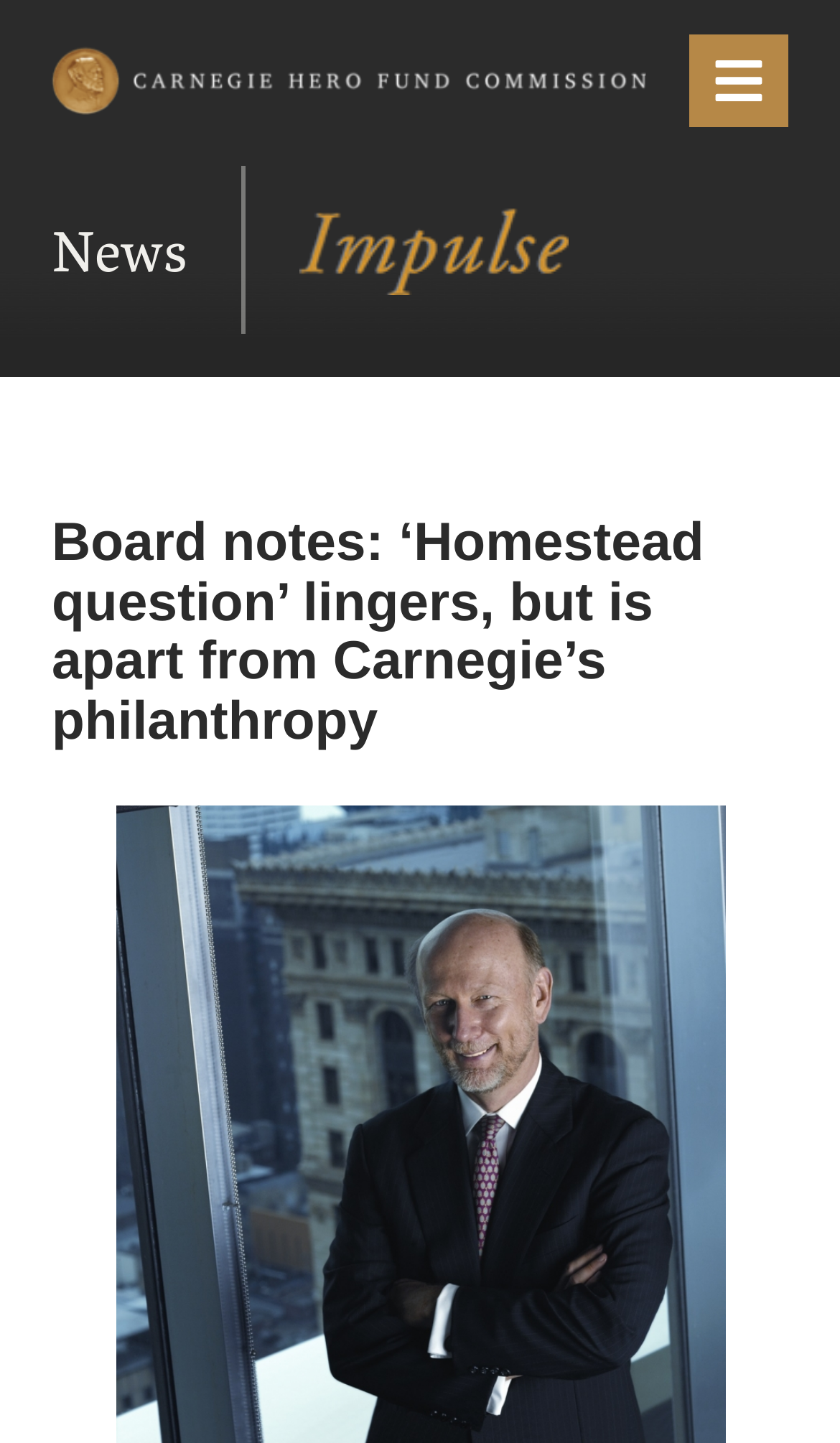What is the main topic of the article?
Based on the screenshot, give a detailed explanation to answer the question.

I analyzed the heading element with bounding box coordinates [0.062, 0.357, 0.938, 0.521] and found that the text is 'Board notes: ‘Homestead question’ lingers, but is apart from Carnegie’s philanthropy', so the main topic of the article is the Homestead question.